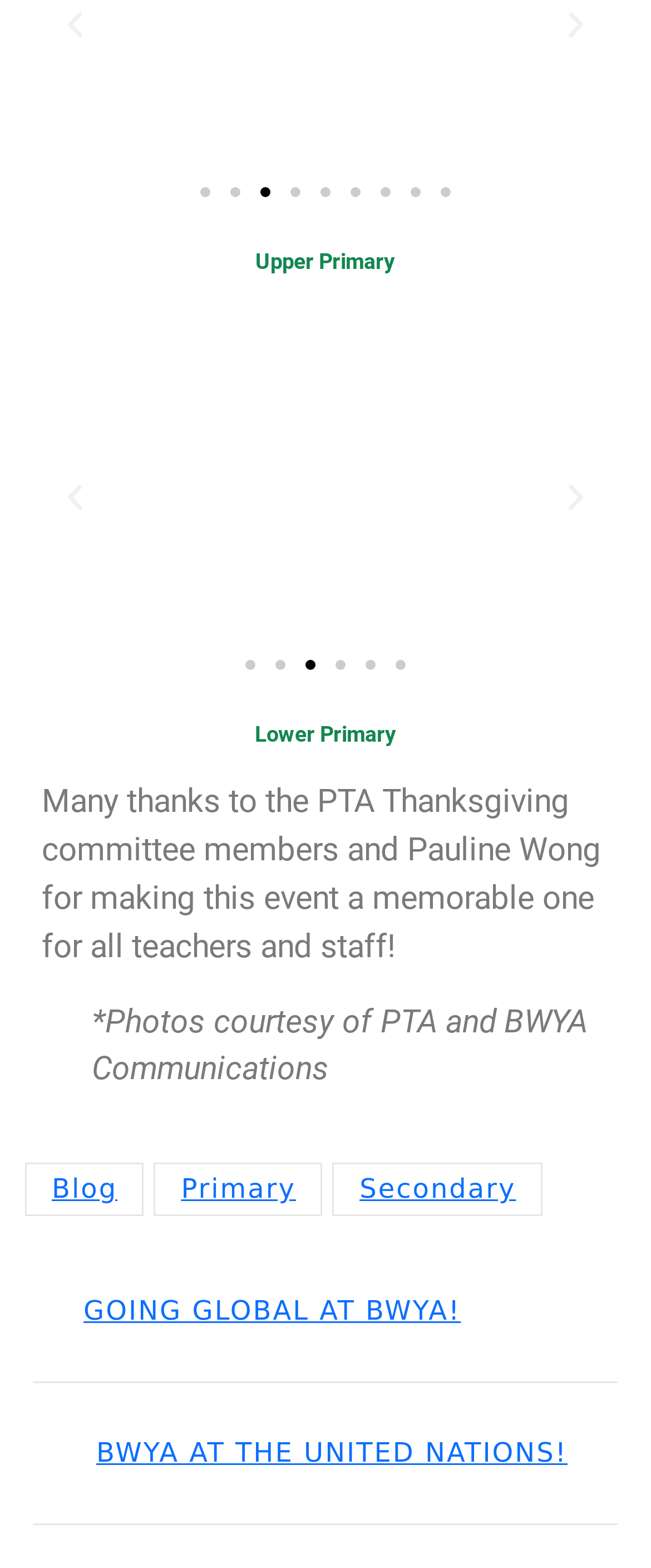Bounding box coordinates should be in the format (top-left x, top-left y, bottom-right x, bottom-right y) and all values should be floating point numbers between 0 and 1. Determine the bounding box coordinate for the UI element described as: BWYA at the United Nations!

[0.051, 0.898, 0.949, 0.956]